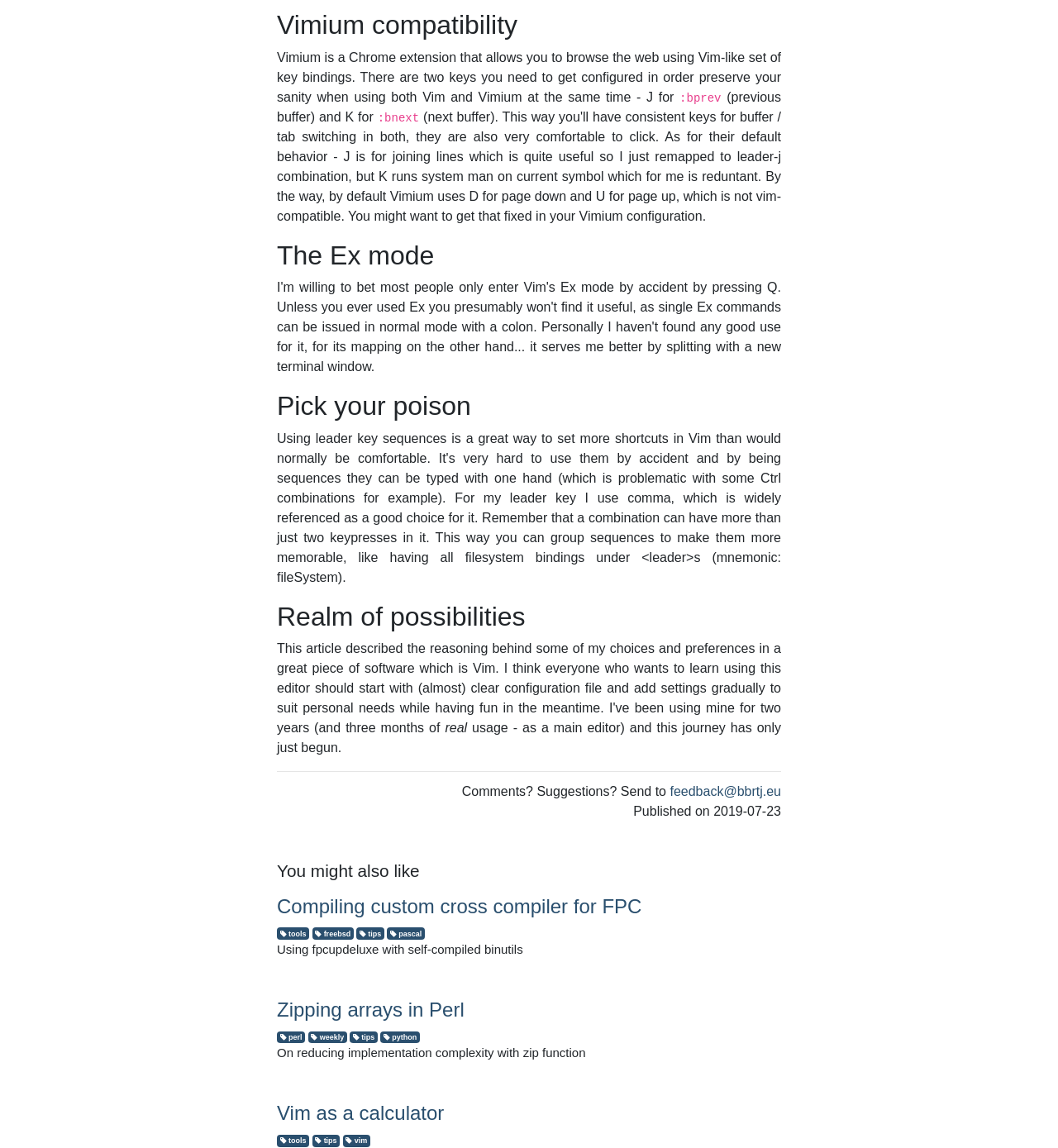Can you provide the bounding box coordinates for the element that should be clicked to implement the instruction: "Check the popular tags"?

None